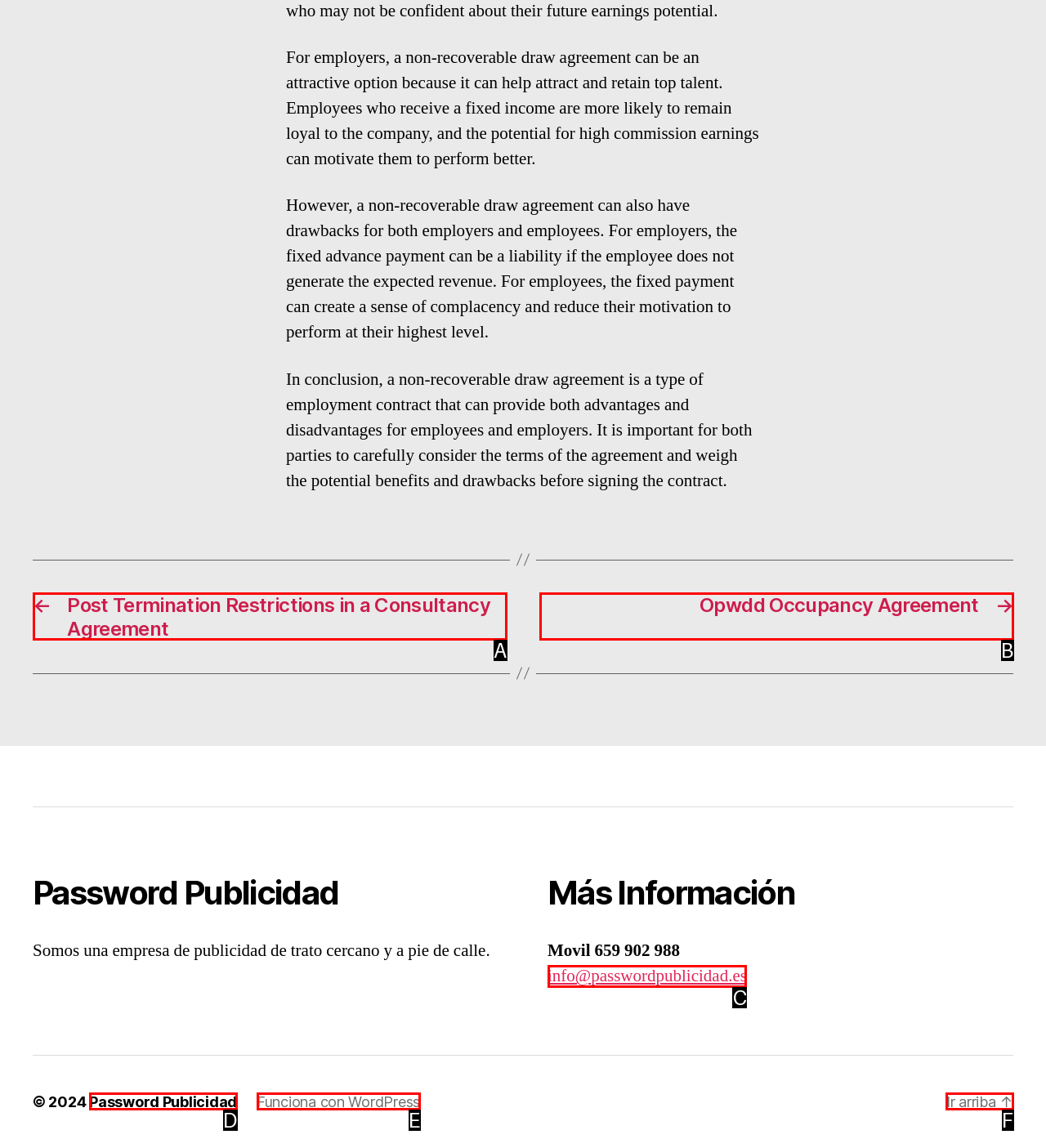Select the HTML element that best fits the description: Password Publicidad
Respond with the letter of the correct option from the choices given.

D